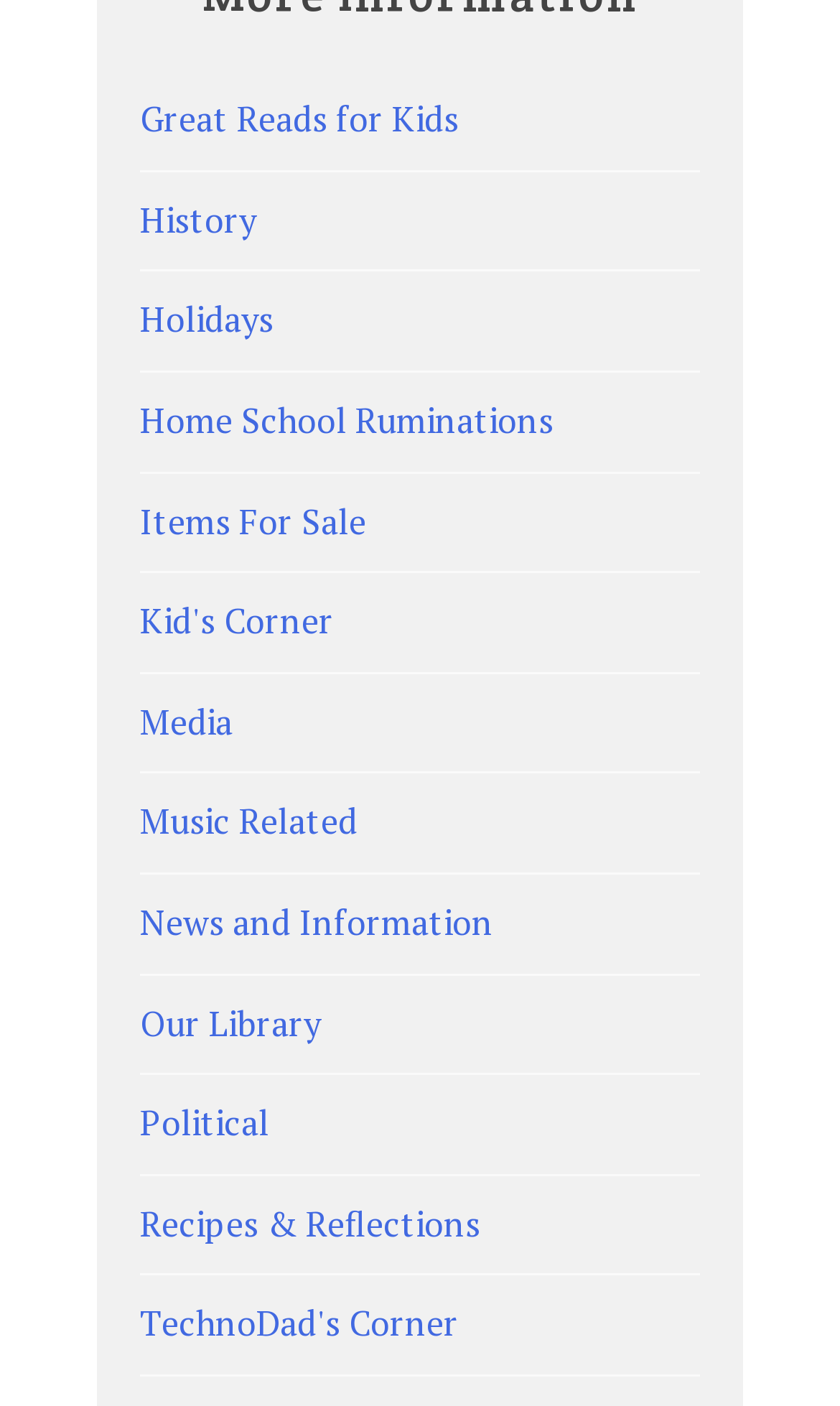Answer the following inquiry with a single word or phrase:
Are there any links related to education?

Yes